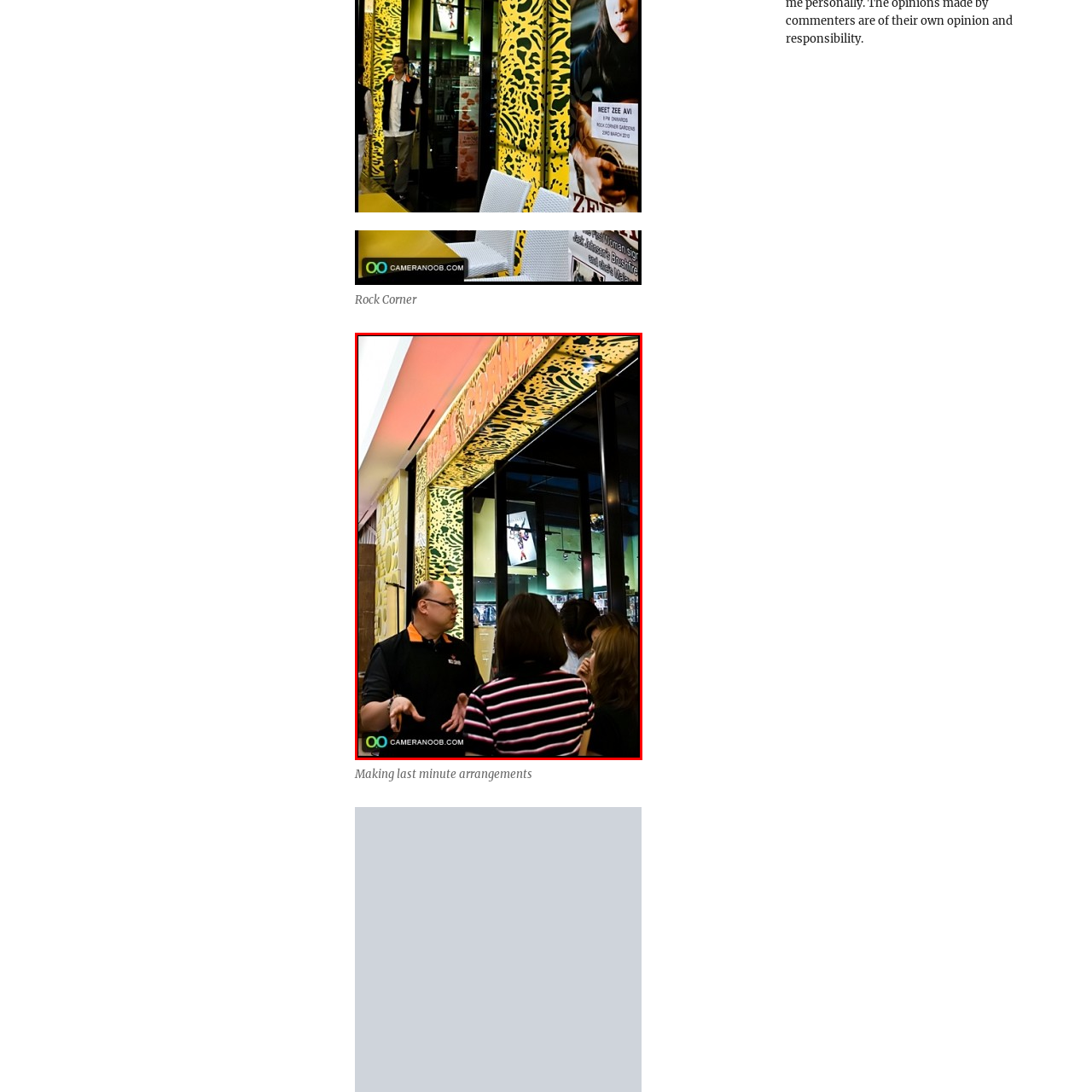Using the image highlighted in the red border, answer the following question concisely with a word or phrase:
What is the atmosphere of the retail space?

Inviting